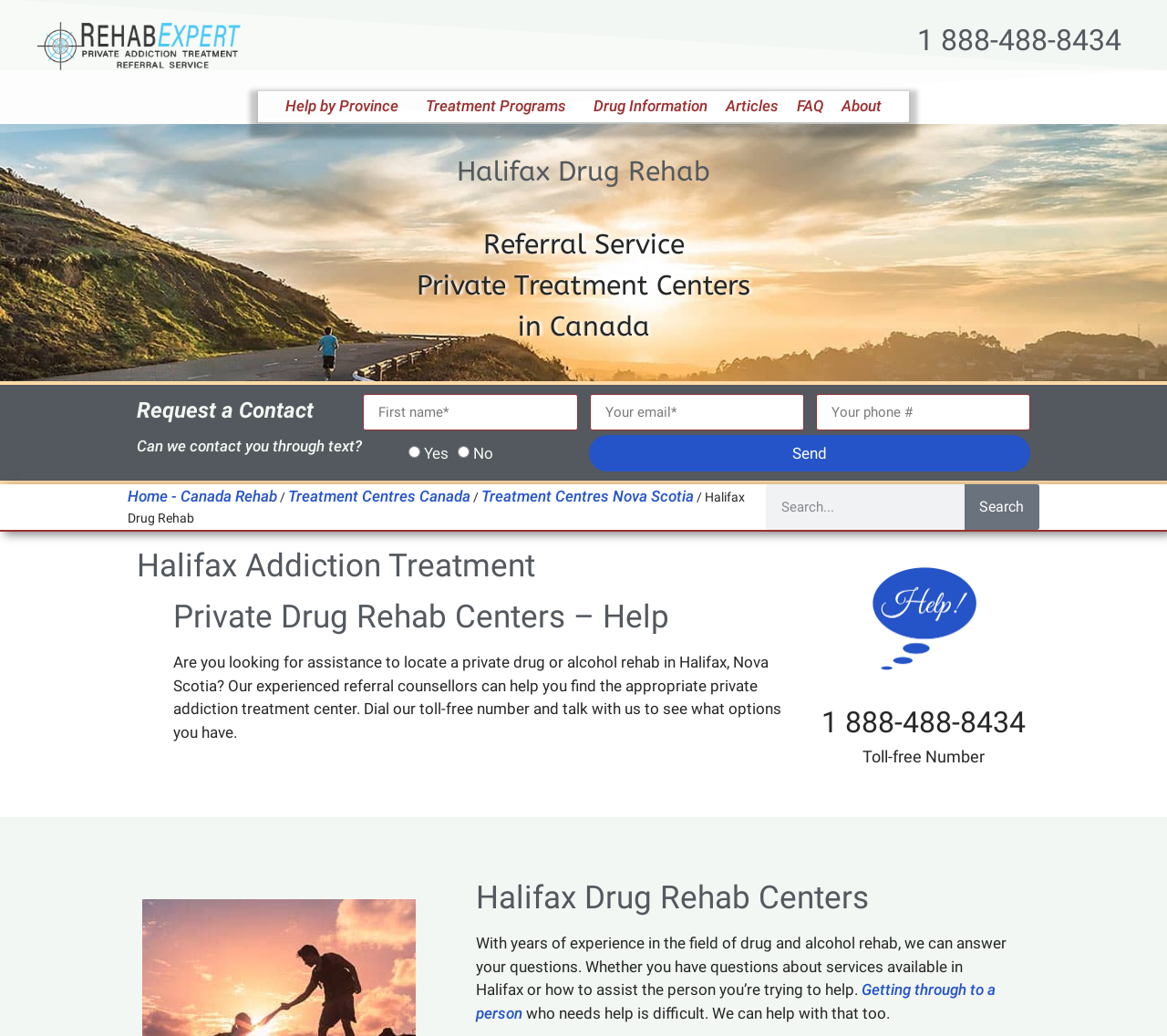What is the phone number to contact for help?
Please give a detailed and thorough answer to the question, covering all relevant points.

I found the phone number by looking at the top right corner of the webpage, where it is displayed prominently as '1 888-488-8434'. This phone number is also mentioned again in the middle of the webpage, next to a 'Toll-free Number' label.